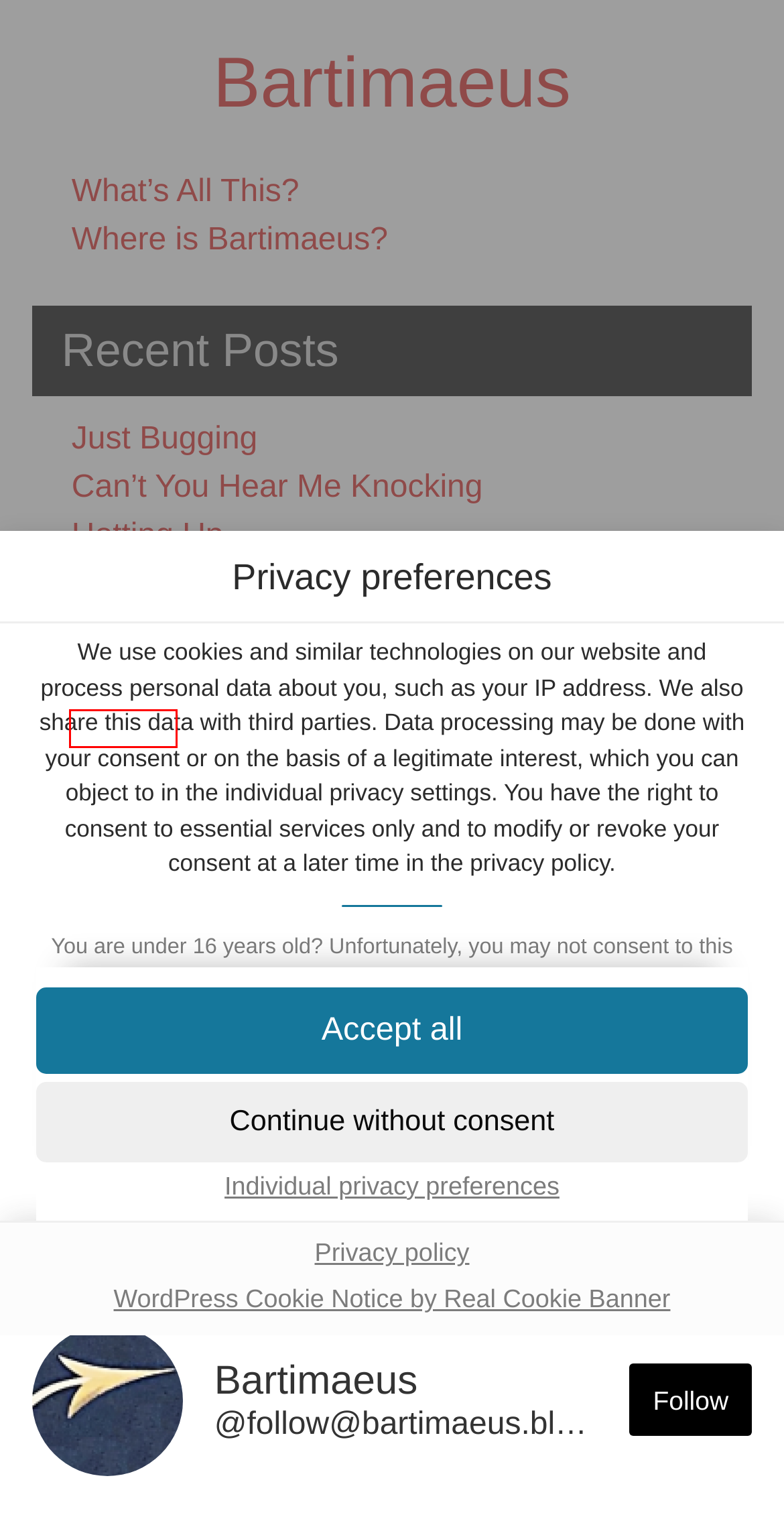Given a screenshot of a webpage featuring a red bounding box, identify the best matching webpage description for the new page after the element within the red box is clicked. Here are the options:
A. Repeat Visit – Bartimaeus
B. Lithium – Bartimaeus
C. Going, Going, Gone – Bartimaeus
D. Draw Me A Map – Bartimaeus
E. Cupboard Love – Bartimaeus
F. Where is Bartimaeus? – Bartimaeus
G. Going It Alone – Bartimaeus
H. Free Bird – Bartimaeus

B